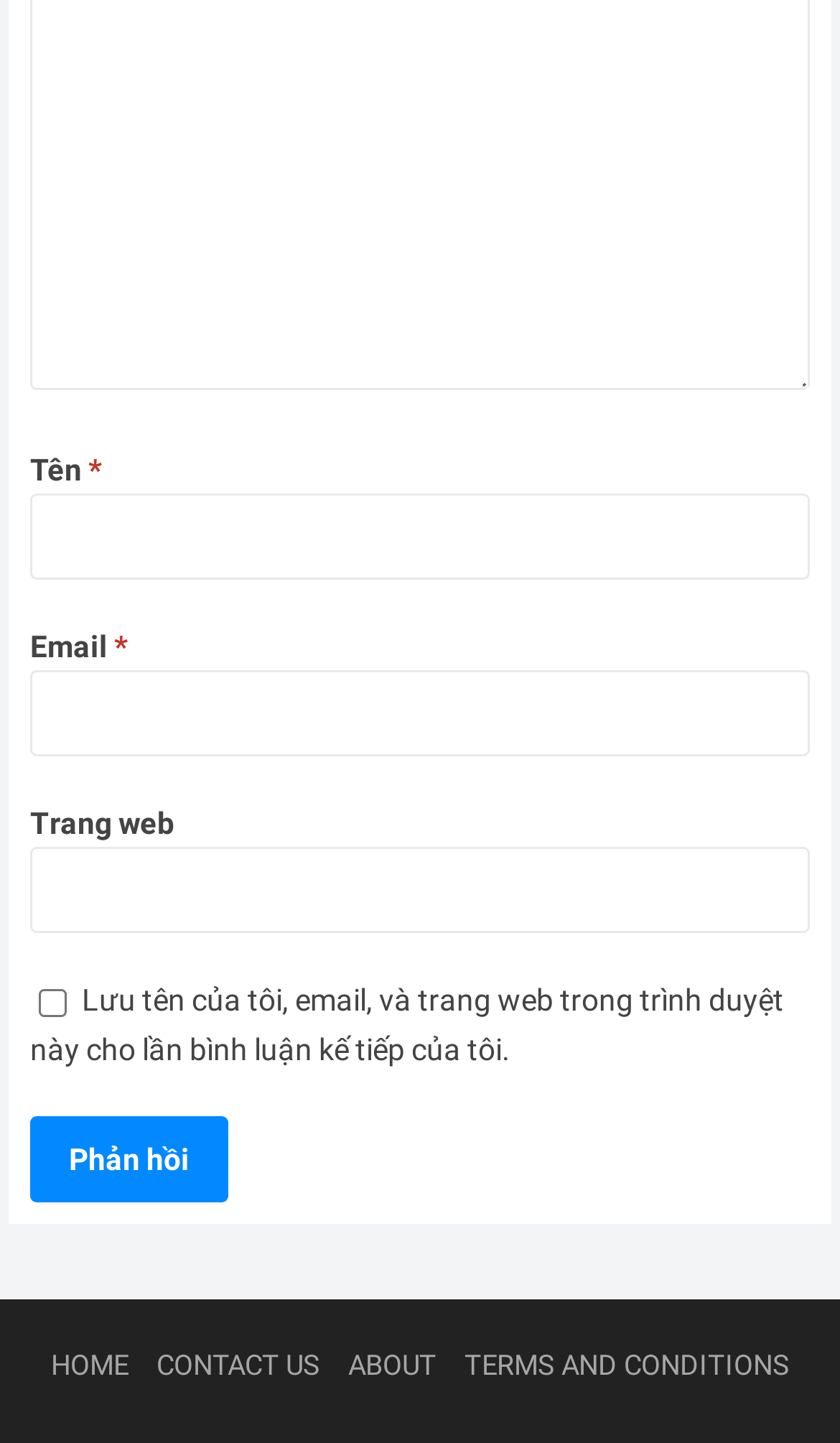Provide the bounding box coordinates of the UI element this sentence describes: "parent_node: Email * aria-describedby="email-notes" name="email"".

[0.036, 0.465, 0.964, 0.525]